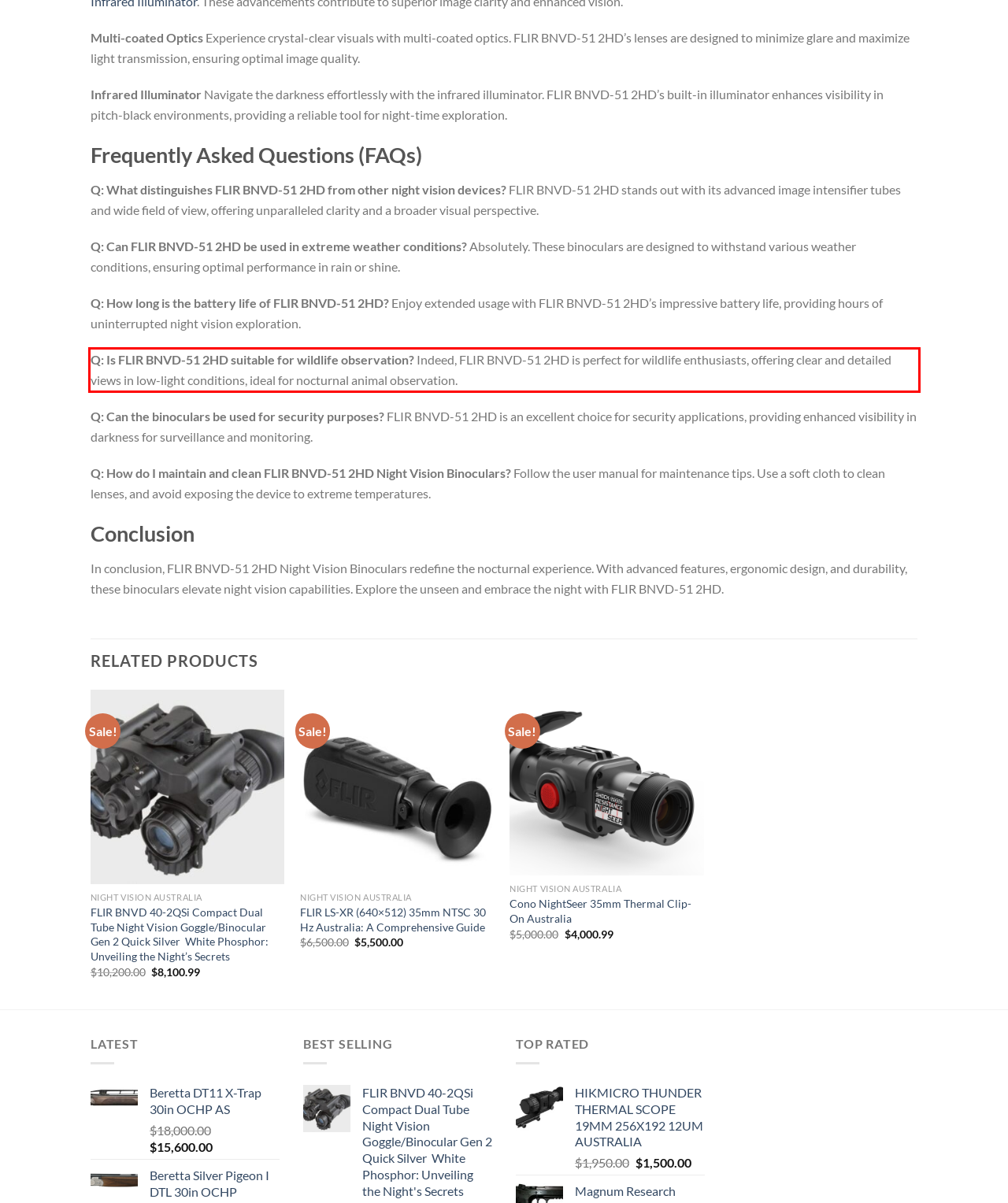Given a screenshot of a webpage containing a red rectangle bounding box, extract and provide the text content found within the red bounding box.

Q: Is FLIR BNVD-51 2HD suitable for wildlife observation? Indeed, FLIR BNVD-51 2HD is perfect for wildlife enthusiasts, offering clear and detailed views in low-light conditions, ideal for nocturnal animal observation.